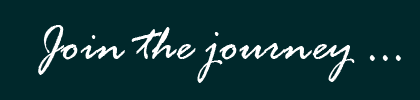Answer the question using only a single word or phrase: 
What is the purpose of the caption?

To invite viewers to engage